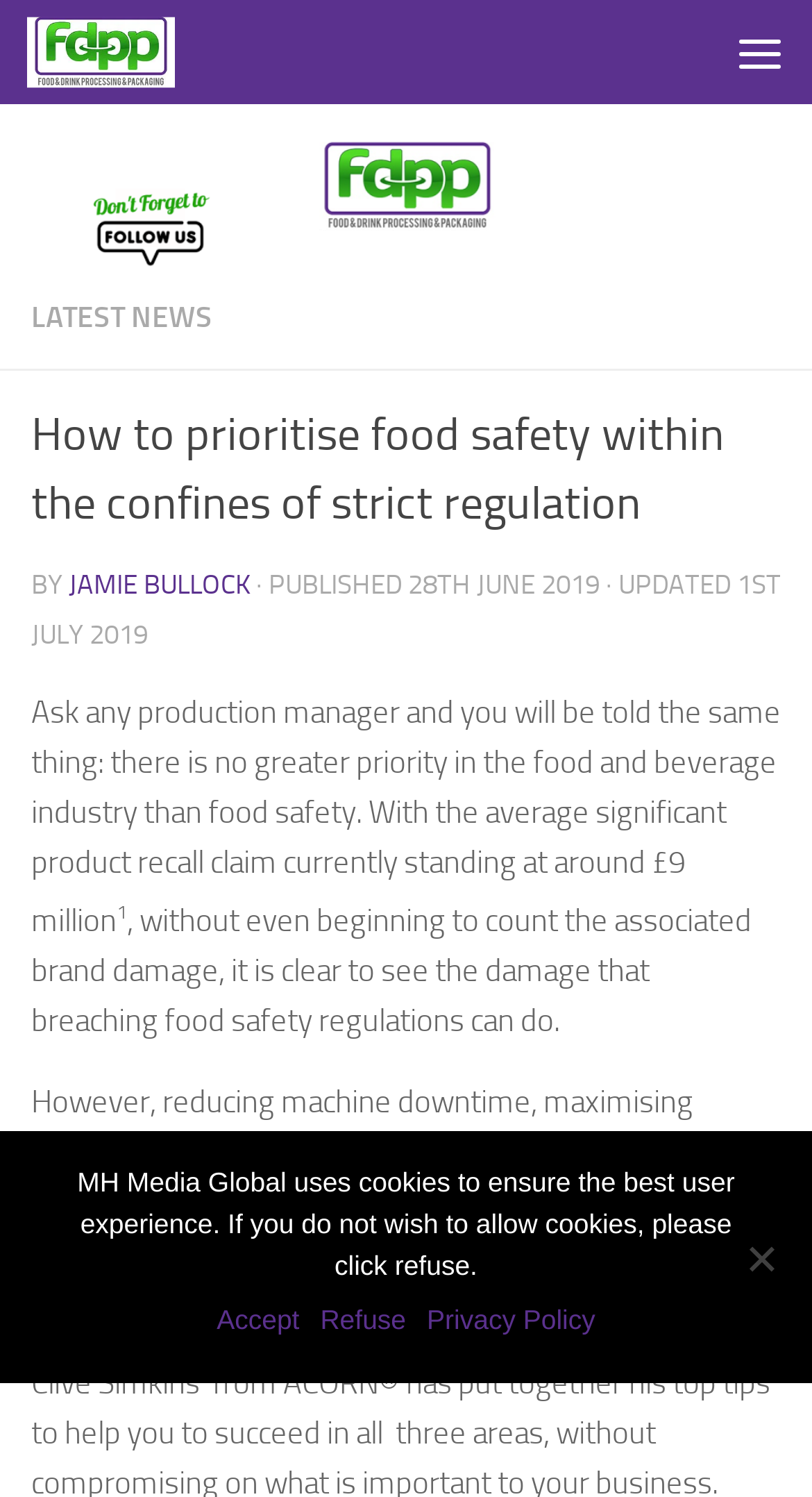What is the name of the website?
Using the visual information, reply with a single word or short phrase.

Food & Drink Processing & Packaging